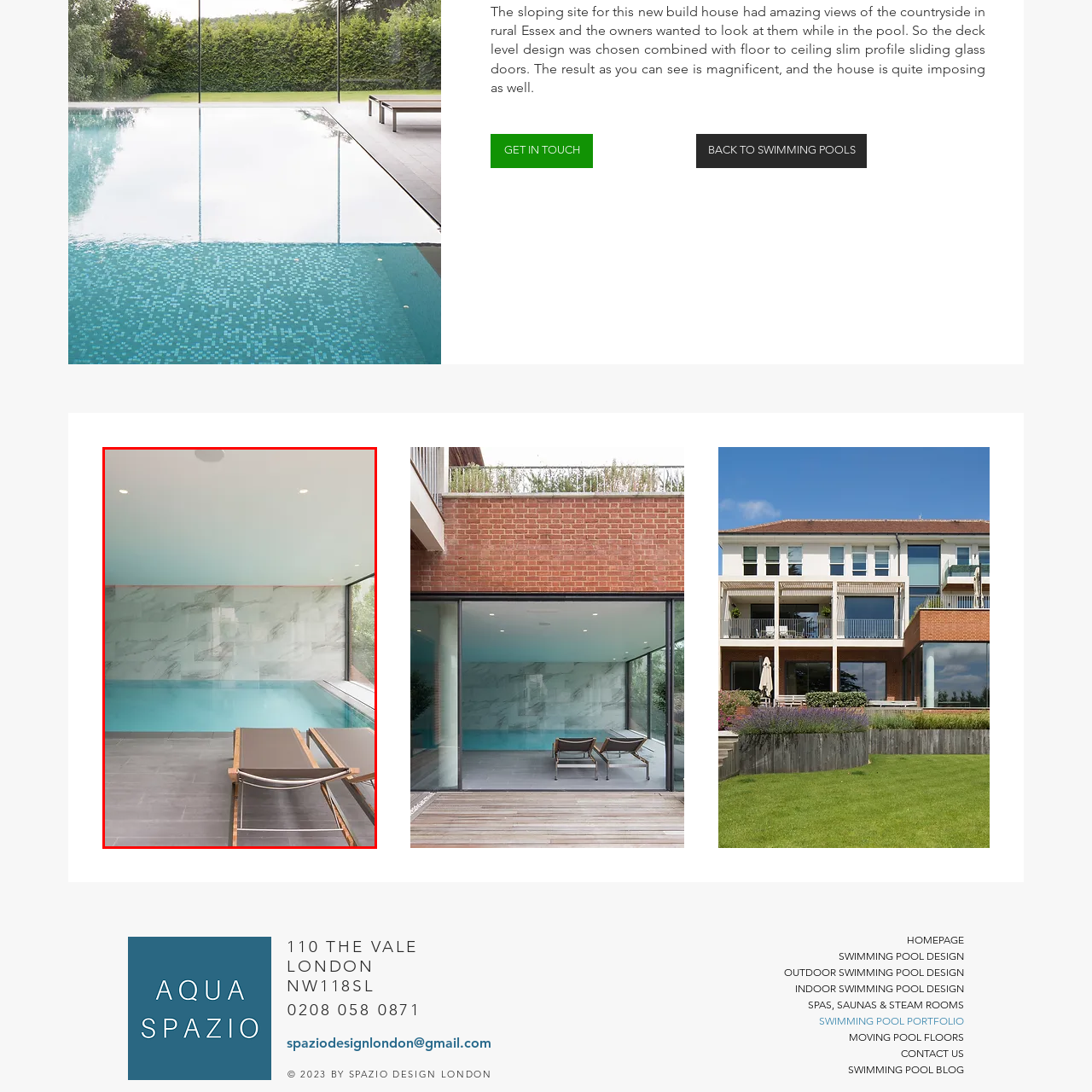Examine the portion of the image marked by the red rectangle, What type of doors are used in the pool area? Answer concisely using a single word or phrase.

Glass doors